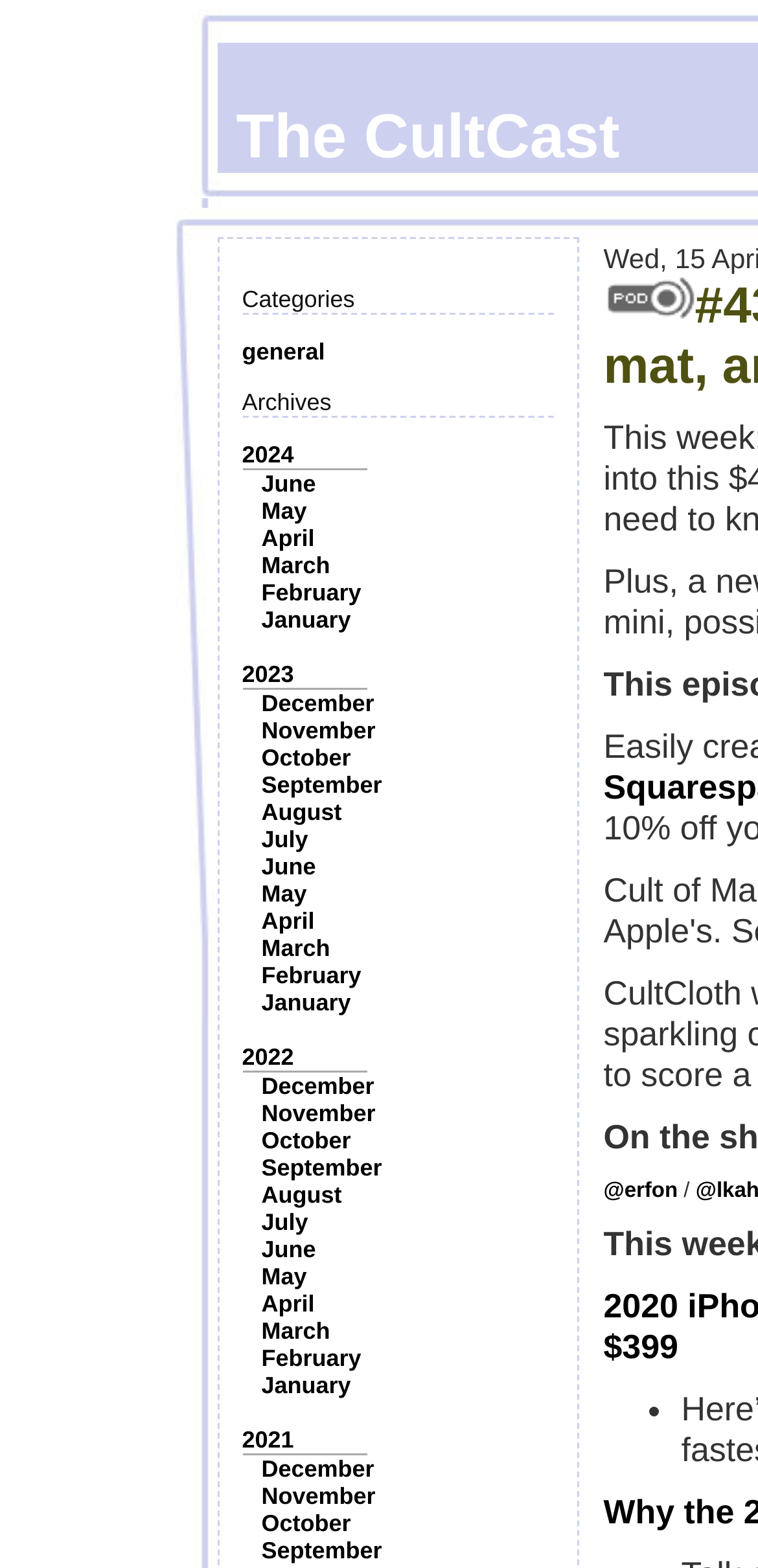Give a concise answer using only one word or phrase for this question:
What is the symbol used as a list marker on the webpage?

•